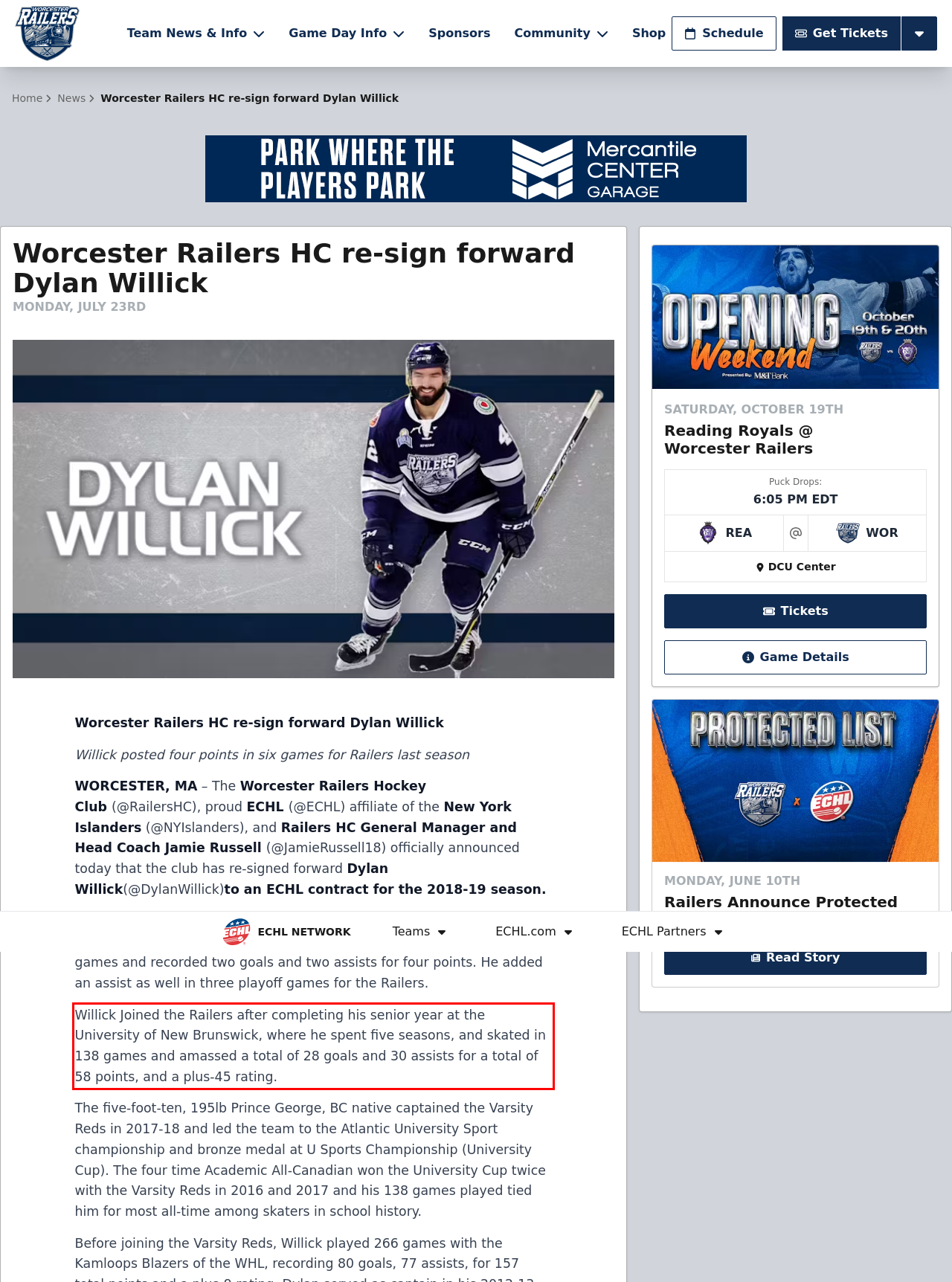Please perform OCR on the text content within the red bounding box that is highlighted in the provided webpage screenshot.

Willick Joined the Railers after completing his senior year at the University of New Brunswick, where he spent five seasons, and skated in 138 games and amassed a total of 28 goals and 30 assists for a total of 58 points, and a plus-45 rating.